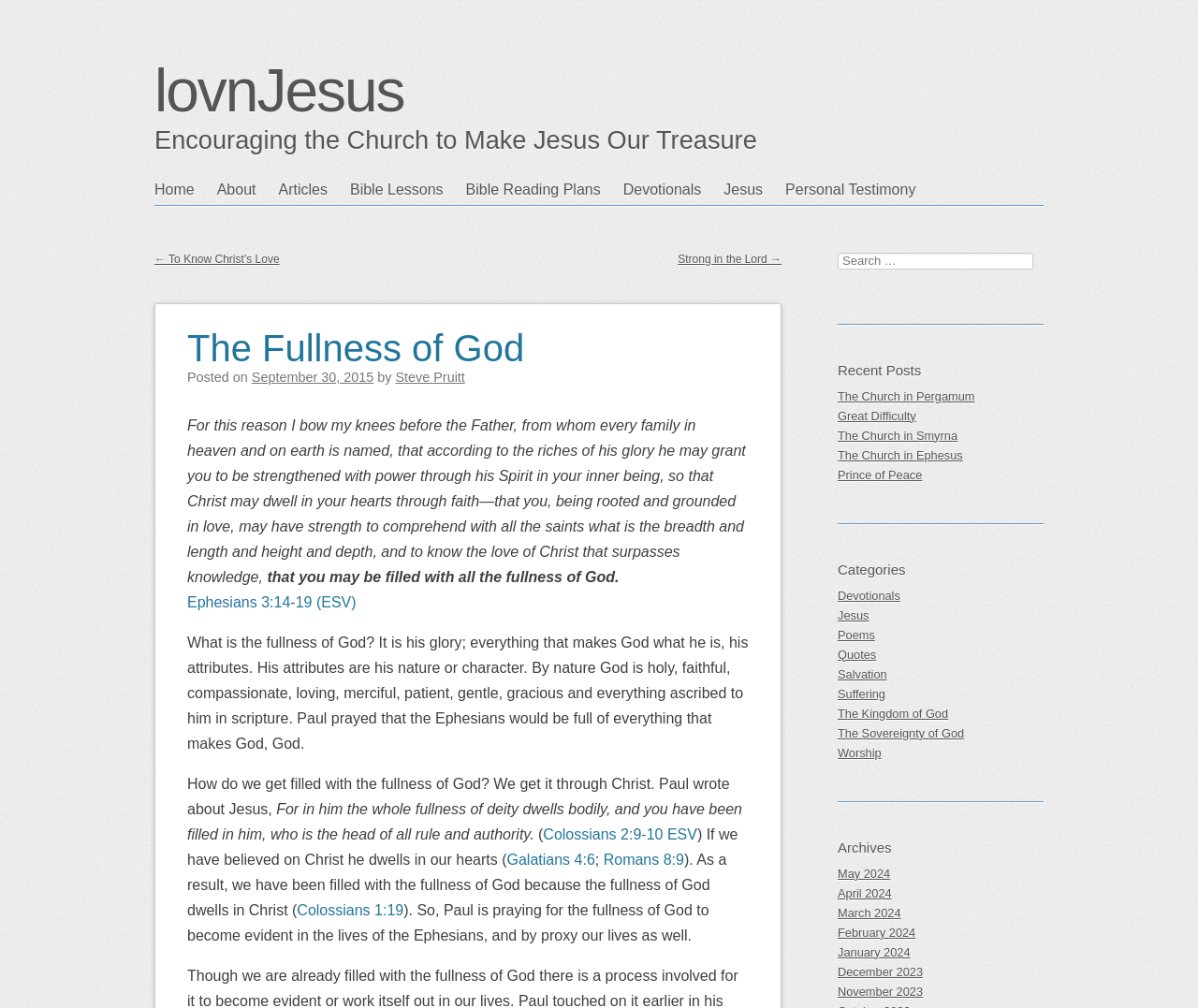Determine the bounding box coordinates of the clickable region to follow the instruction: "Click on the 'Share Idea' link".

None